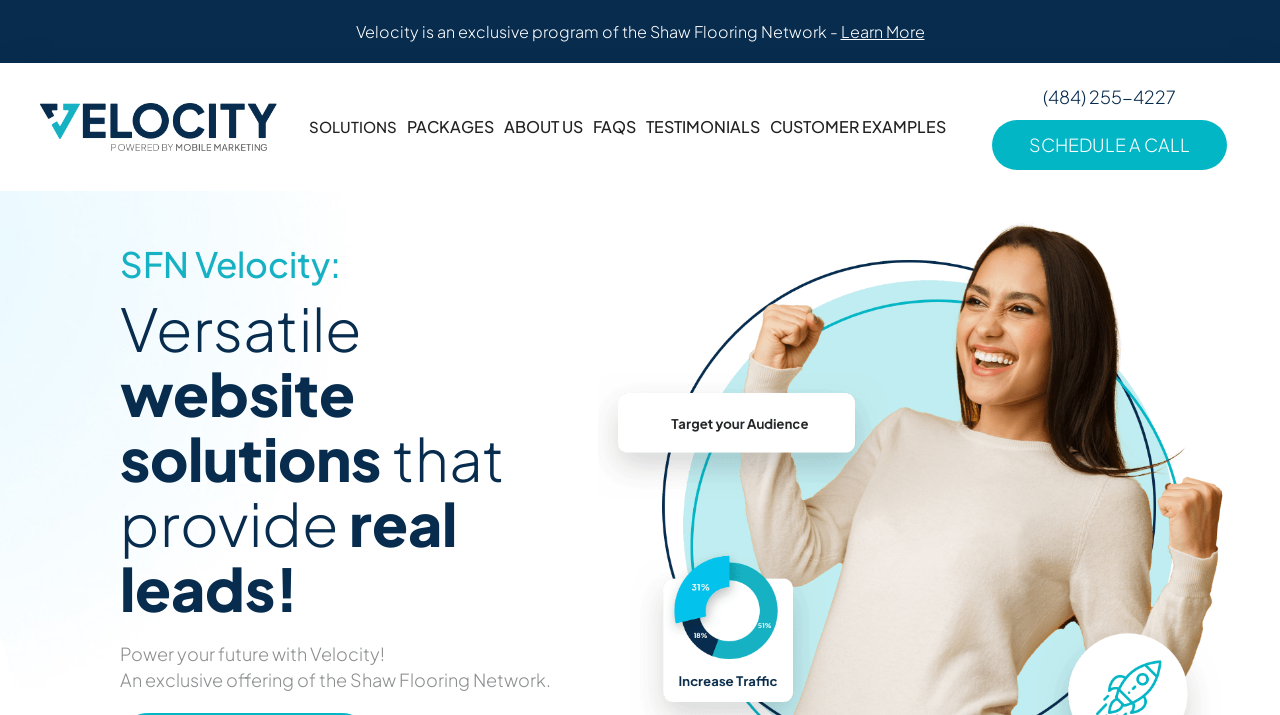Respond to the following question with a brief word or phrase:
What is the phone number provided on the webpage?

(484) 255-4227